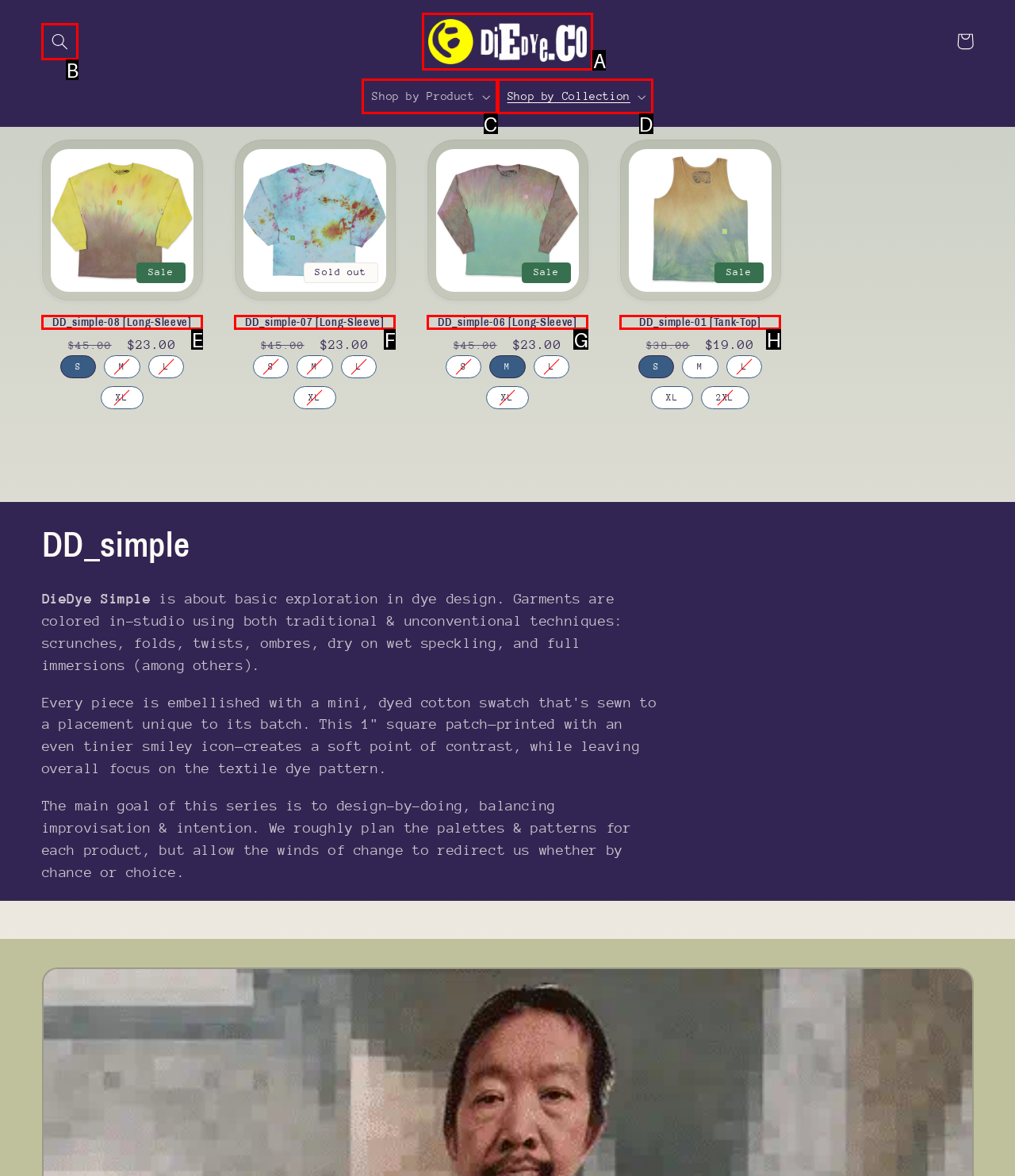Tell me the letter of the UI element I should click to accomplish the task: Search based on the choices provided in the screenshot.

B